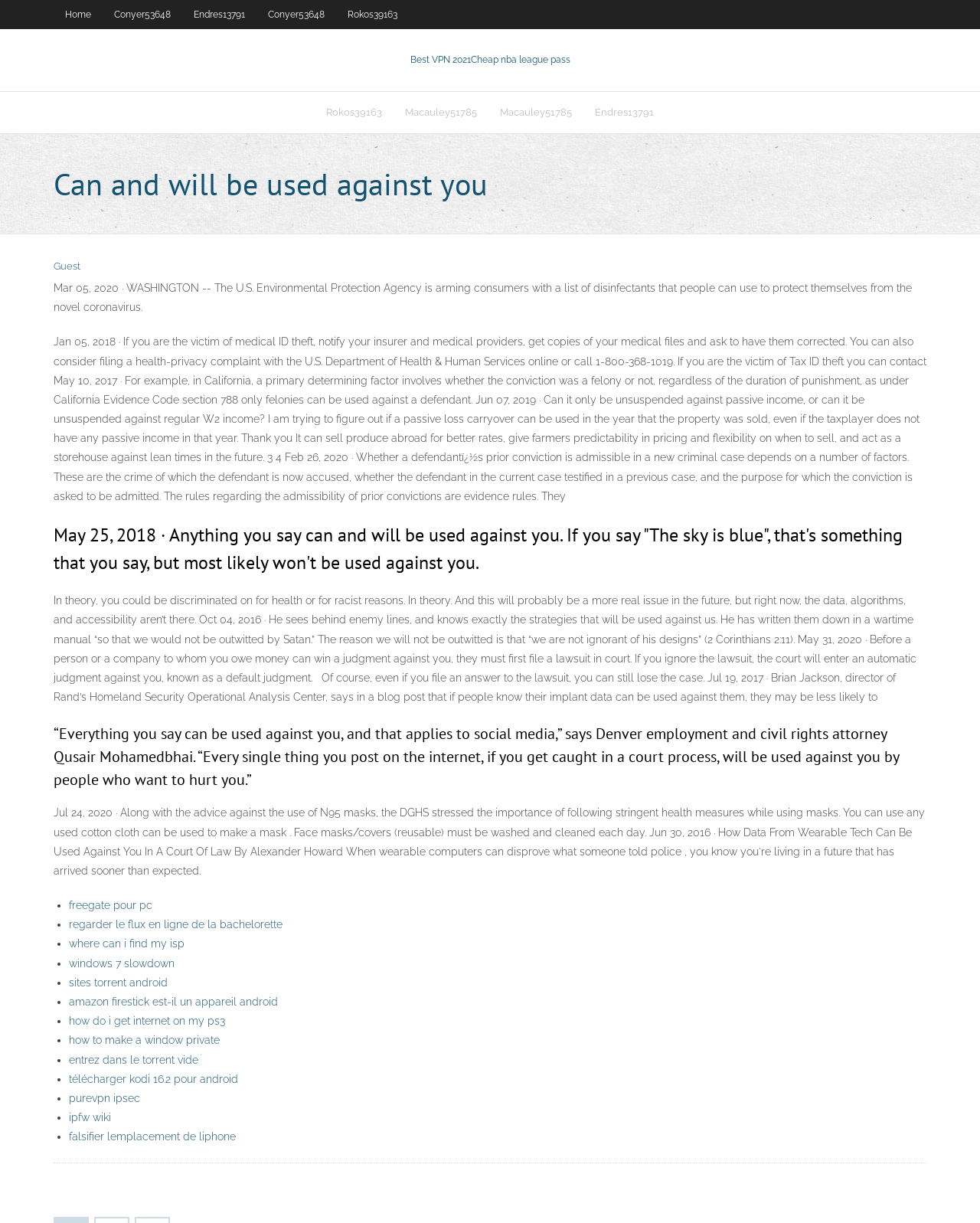Indicate the bounding box coordinates of the clickable region to achieve the following instruction: "Click on About."

None